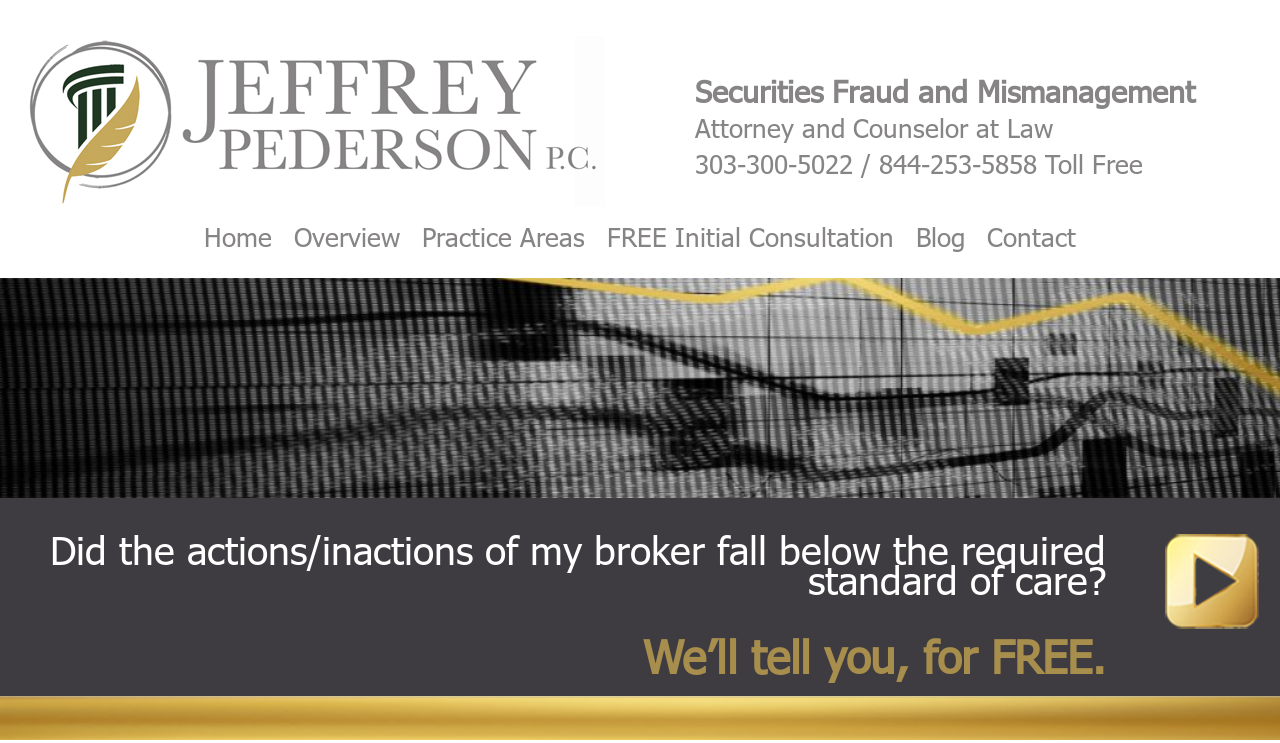From the given element description: "FREE Initial Consultation", find the bounding box for the UI element. Provide the coordinates as four float numbers between 0 and 1, in the order [left, top, right, bottom].

[0.474, 0.31, 0.698, 0.339]